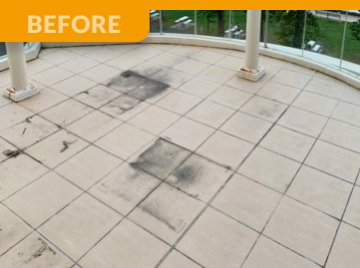What is the purpose of the 'BEFORE' label? Examine the screenshot and reply using just one word or a brief phrase.

To indicate restoration